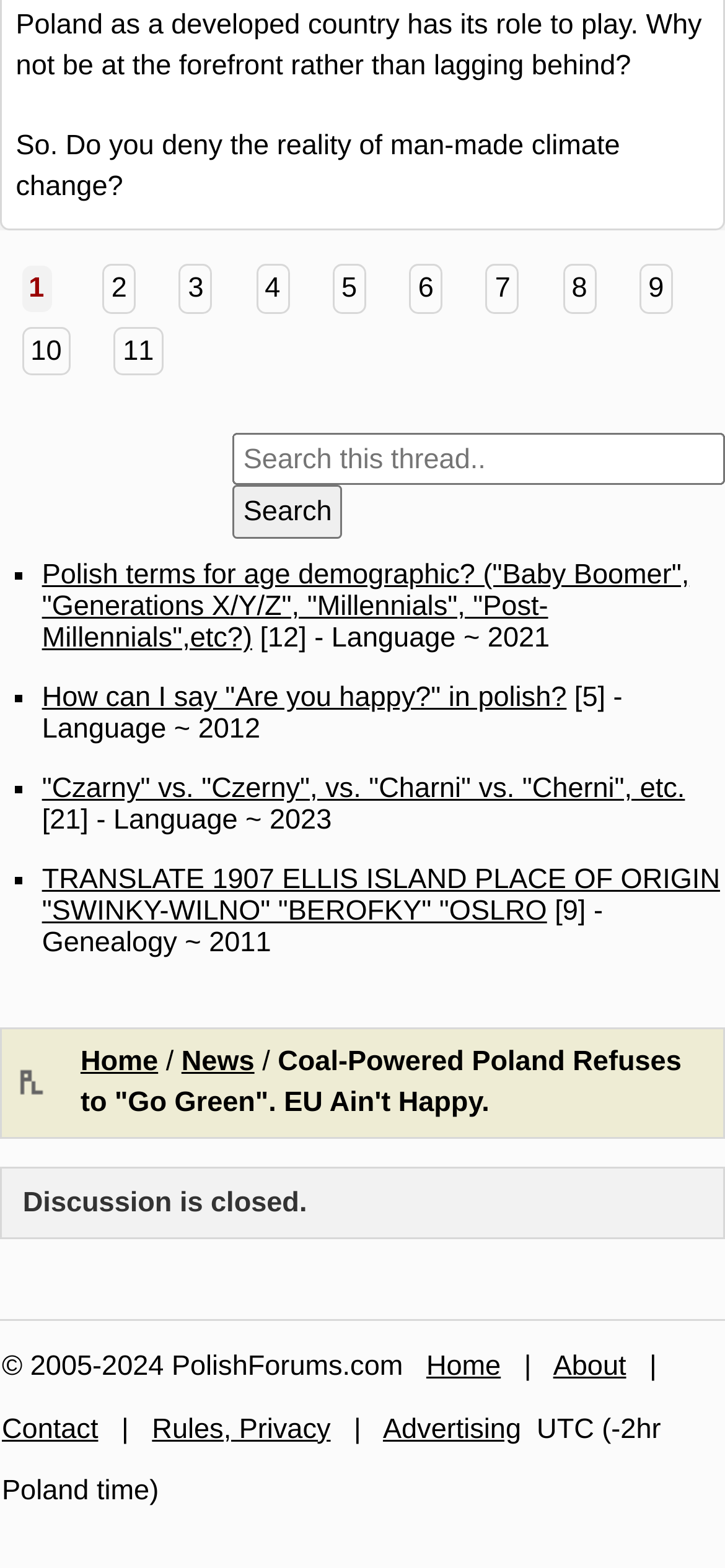Provide a one-word or brief phrase answer to the question:
What is the copyright year range of PolishForums.com?

2005-2024